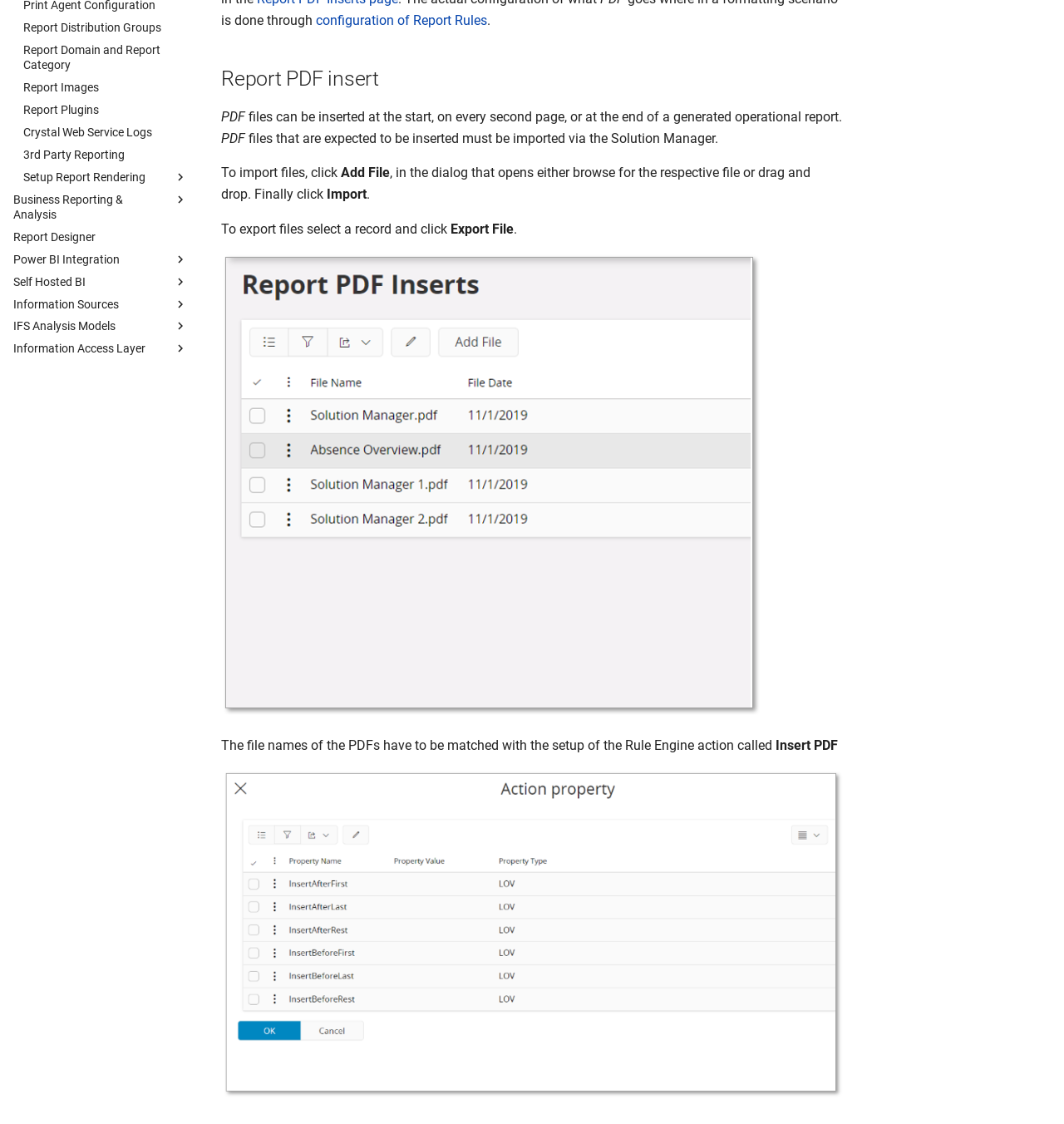Highlight the bounding box of the UI element that corresponds to this description: "Information Sources".

[0.012, 0.264, 0.177, 0.277]